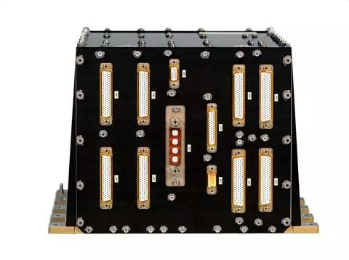Explain the scene depicted in the image, including all details.

The image showcases the Thermal Control Unit from Orion’s European Service Module, a critical component ensuring a comfortable journey to the Moon. This meticulously designed unit features a robust structure with multiple connectors along its surface, highlighting its capability to withstand the harsh conditions of space. The strategic arrangement of interfaces allows for efficient temperature regulation and management of the spacecraft's environmental systems. As part of Airbus Crisa's innovative technology, this unit exemplifies state-of-the-art engineering developed for advanced space missions.